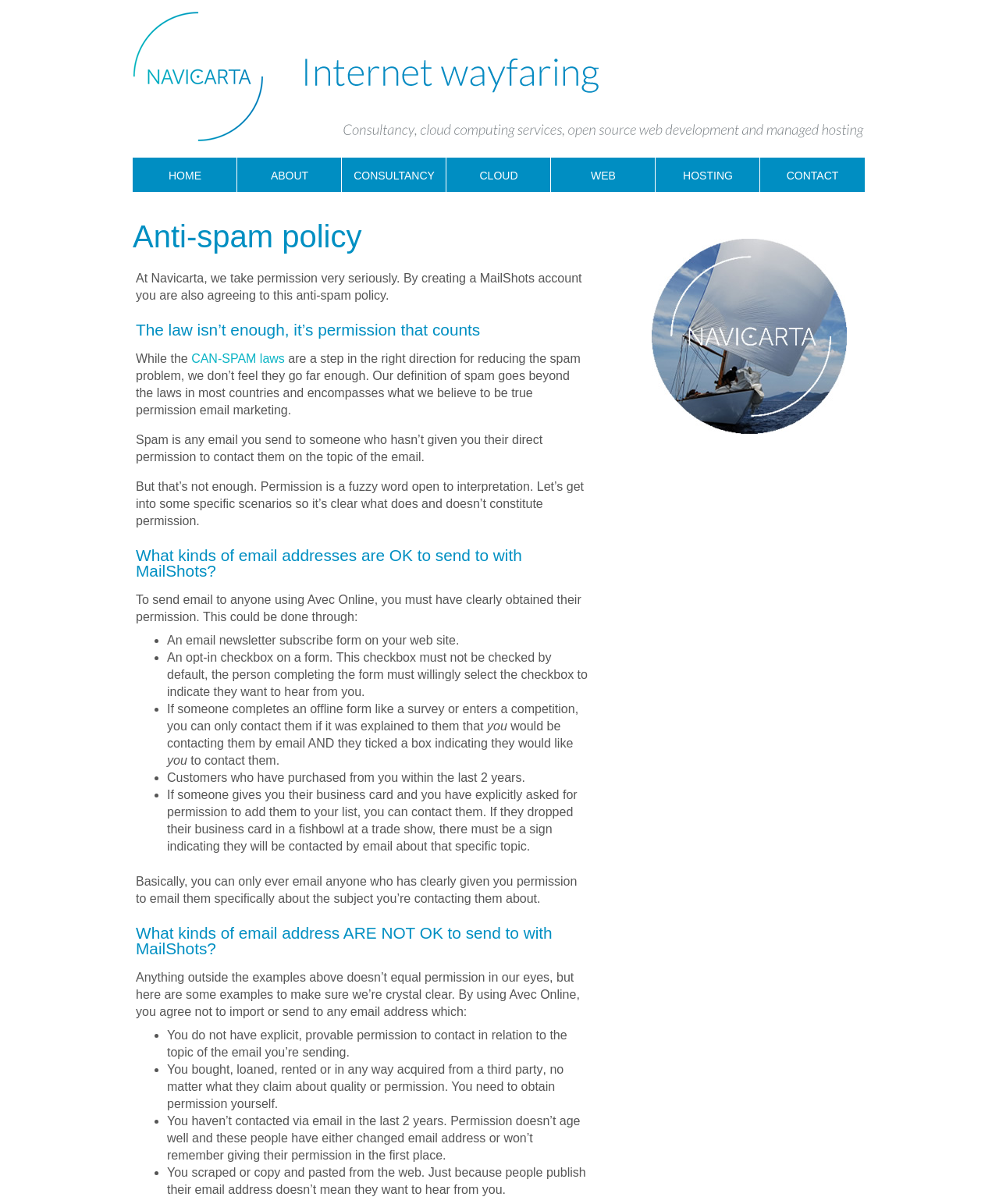Please determine the bounding box coordinates of the clickable area required to carry out the following instruction: "Click the CAN-SPAM laws link". The coordinates must be four float numbers between 0 and 1, represented as [left, top, right, bottom].

[0.192, 0.292, 0.285, 0.303]